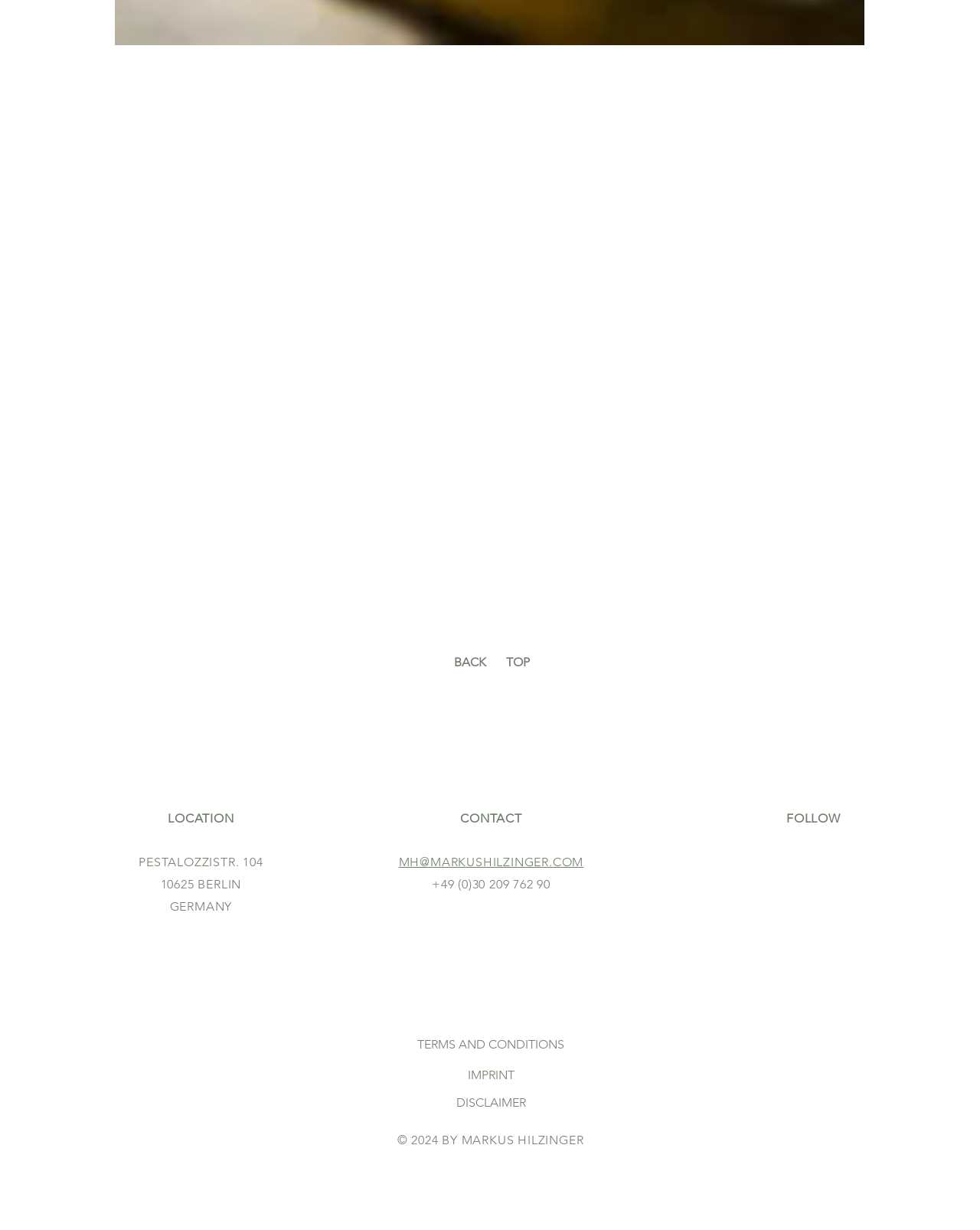Please give a one-word or short phrase response to the following question: 
What is the copyright year of Markus Hilzinger's website?

2024